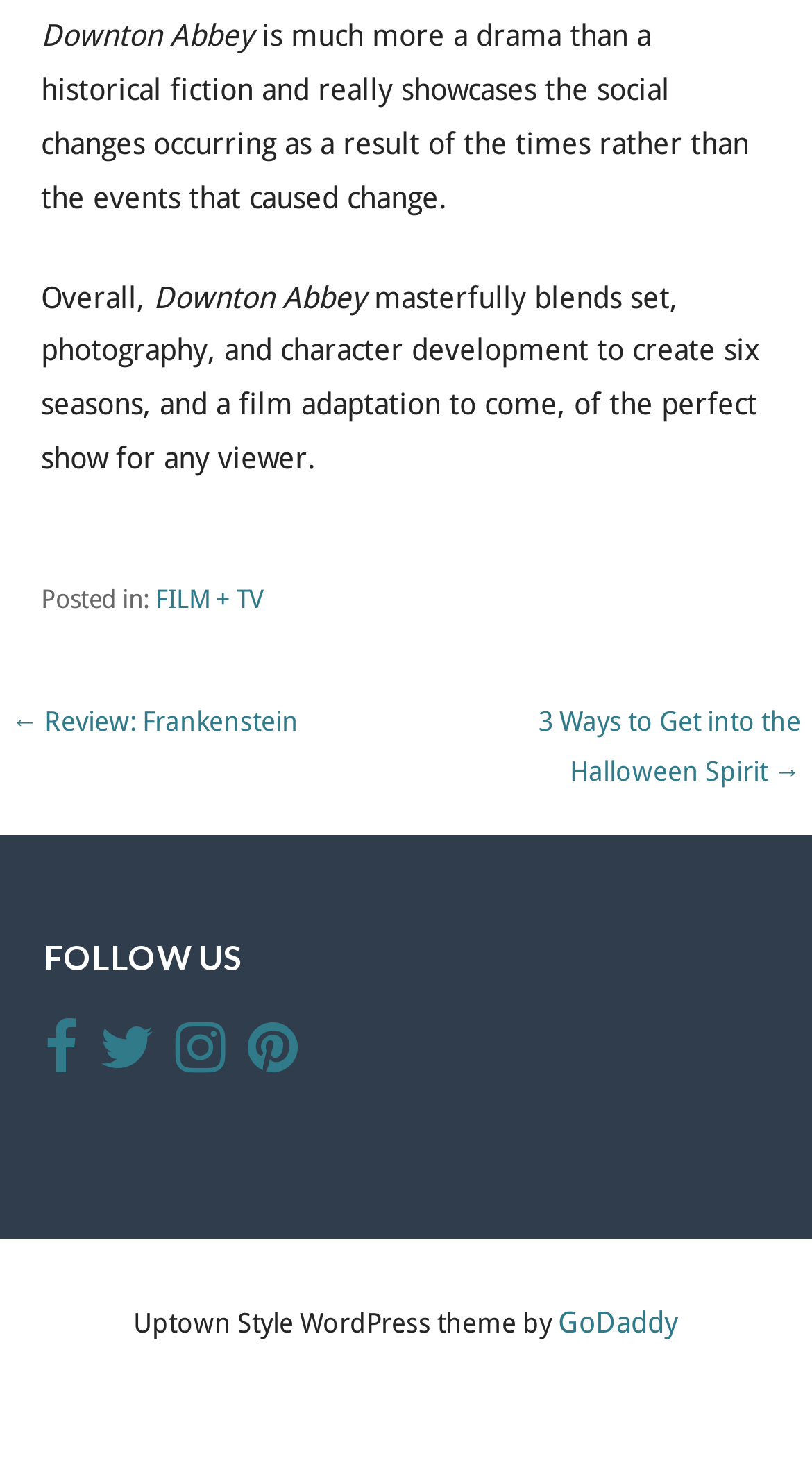Find the bounding box coordinates of the clickable area required to complete the following action: "Read the next post '3 Ways to Get into the Halloween Spirit'".

[0.663, 0.48, 0.986, 0.534]